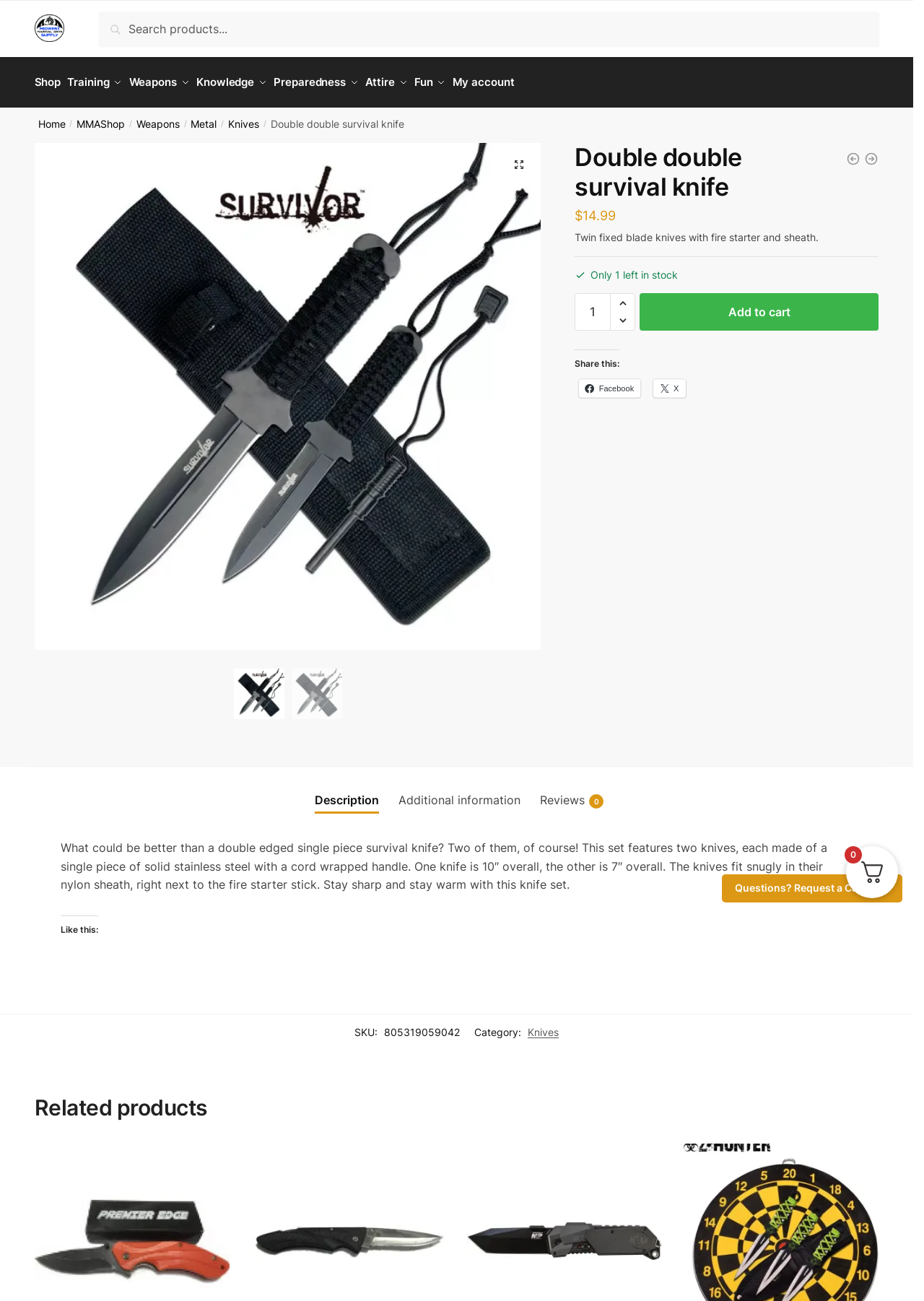What is the purpose of the fire starter stick?
Kindly offer a comprehensive and detailed response to the question.

The fire starter stick is included in the set along with the two knives, suggesting that it is intended to be used to start a fire, which is a common need in survival situations.